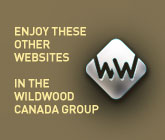Explain what is happening in the image with as much detail as possible.

This image features a logo from the Wildwood Canada Group, showcasing a stylized 'W' enclosed in a diamond shape. The logo is set against a muted brown background, which enhances its visual prominence. Accompanying the logo is the text "ENJOY THESE OTHER WEBSITES IN THE WILDWOOD CANADA GROUP," suggesting a connection to multiple related online platforms or resources. The design communicates a sense of community and affiliation, inviting visitors to explore further and engage with additional content associated with the Wildwood brand.